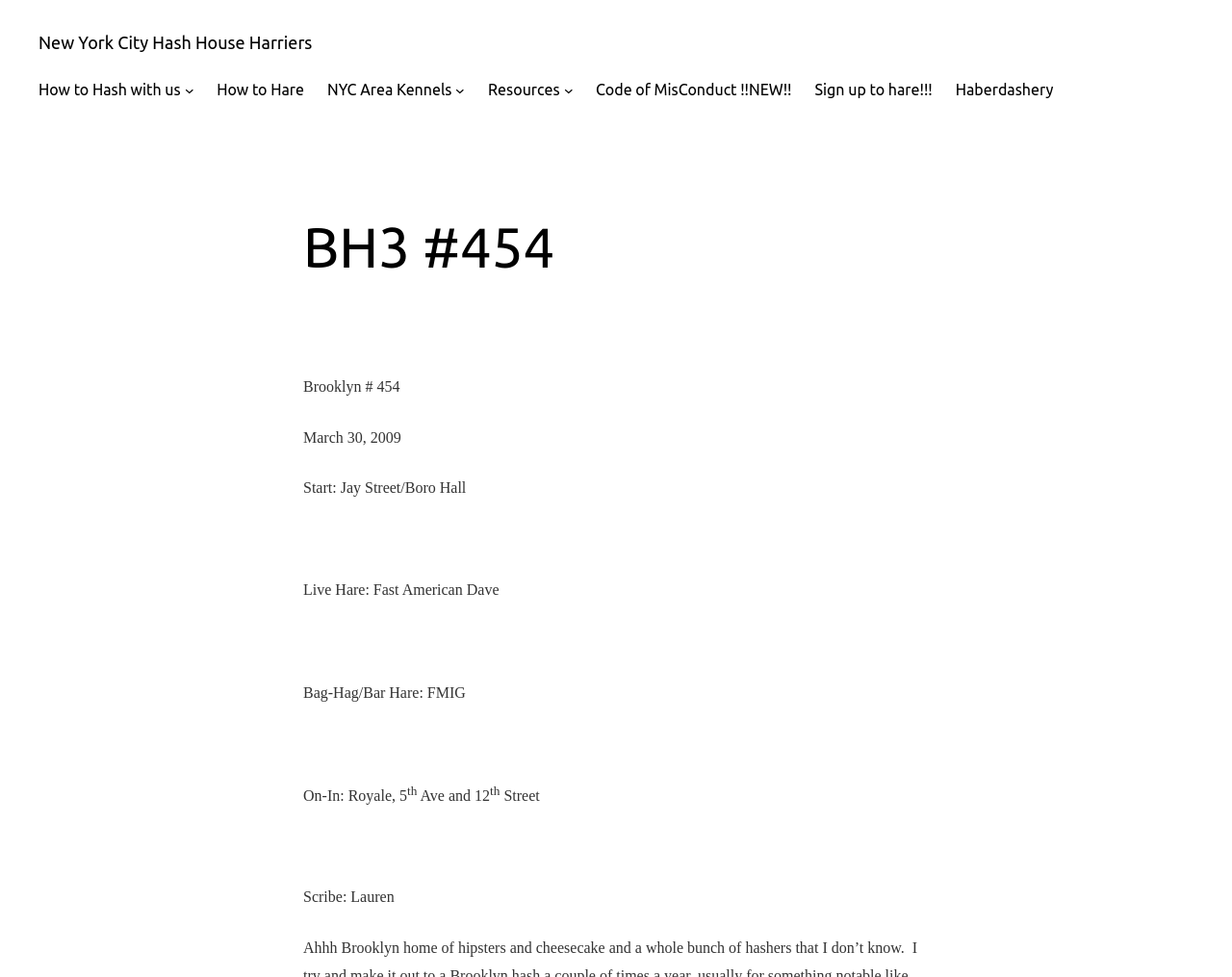Using floating point numbers between 0 and 1, provide the bounding box coordinates in the format (top-left x, top-left y, bottom-right x, bottom-right y). Locate the UI element described here: Haberdashery

[0.776, 0.08, 0.855, 0.105]